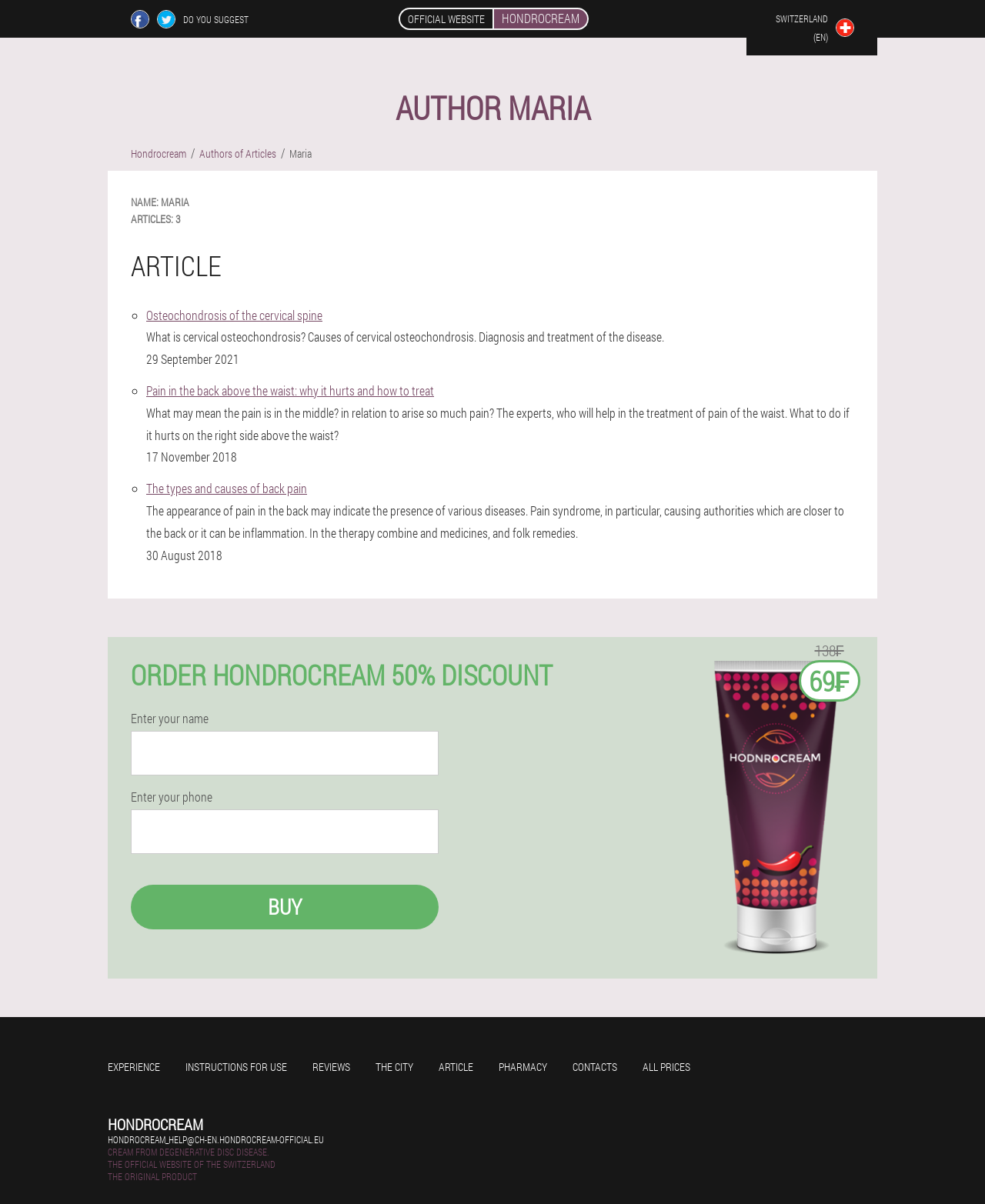Describe every aspect of the webpage comprehensively.

This webpage is about author Maria, who has written 3 articles related to Hondrocream, a cream for degenerative disc disease. At the top of the page, there are social media links to Facebook and Twitter, followed by a heading "AUTHOR MARIA" and a description list with Maria's name and the number of articles she has written.

Below the description list, there are three article links with summaries and dates. The articles are about osteochondrosis of the cervical spine, pain in the back above the waist, and the types and causes of back pain.

On the right side of the page, there is a section with a heading "ORDER HONDROCREAM 50% DISCOUNT" where users can enter their name and phone number to purchase the cream. There is also an image of the Hondrocream product and its price, 69₣, which is discounted from 138₣.

At the bottom of the page, there are links to other sections of the website, including EXPERIENCE, INSTRUCTIONS FOR USE, REVIEWS, and more. There is also a link to the official website of Hondrocream in Switzerland, with a flag icon, and a heading "HONDROCREAM" with a subheading "CREAM FROM DEGENERATIVE DISC DISEASE."